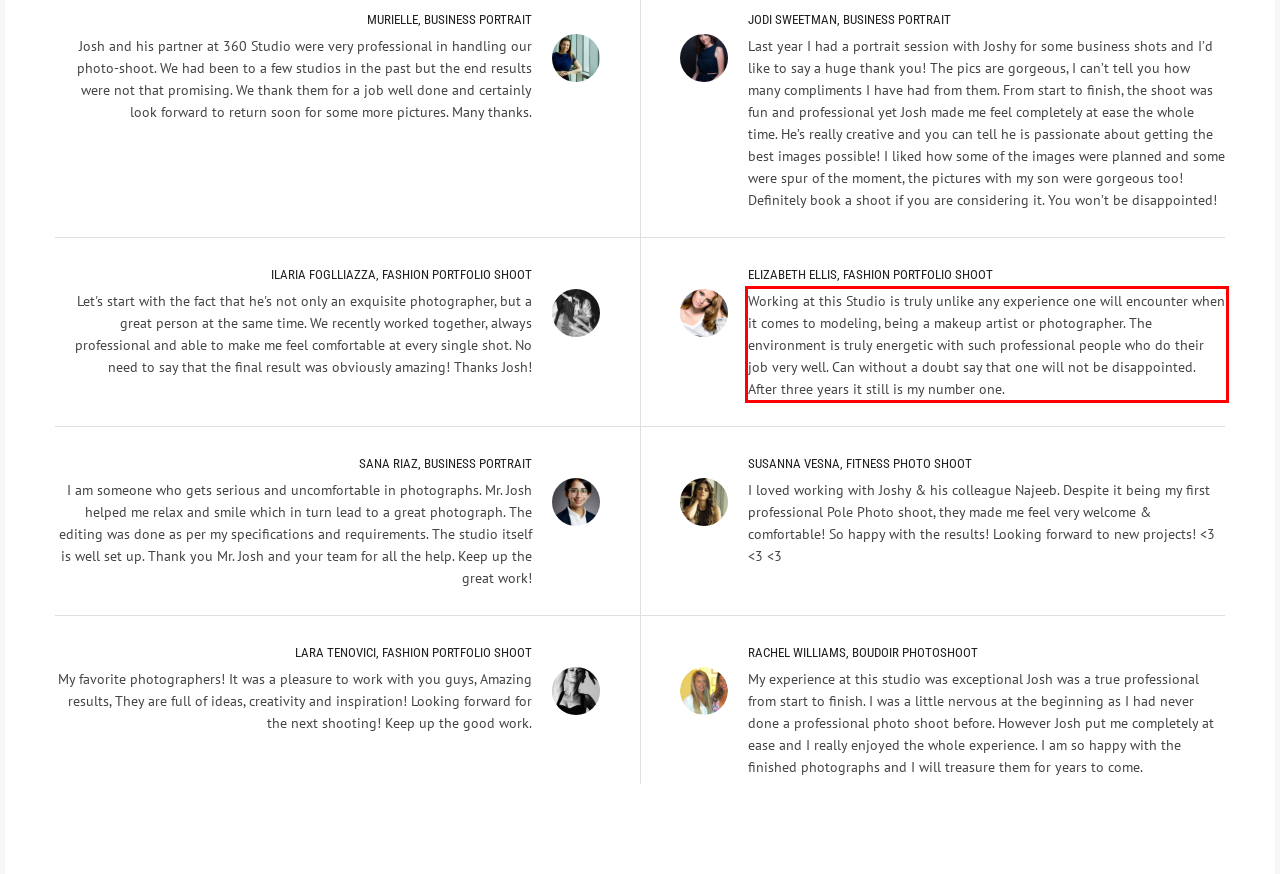Perform OCR on the text inside the red-bordered box in the provided screenshot and output the content.

Working at this Studio is truly unlike any experience one will encounter when it comes to modeling, being a makeup artist or photographer. The environment is truly energetic with such professional people who do their job very well. Can without a doubt say that one will not be disappointed. After three years it still is my number one.